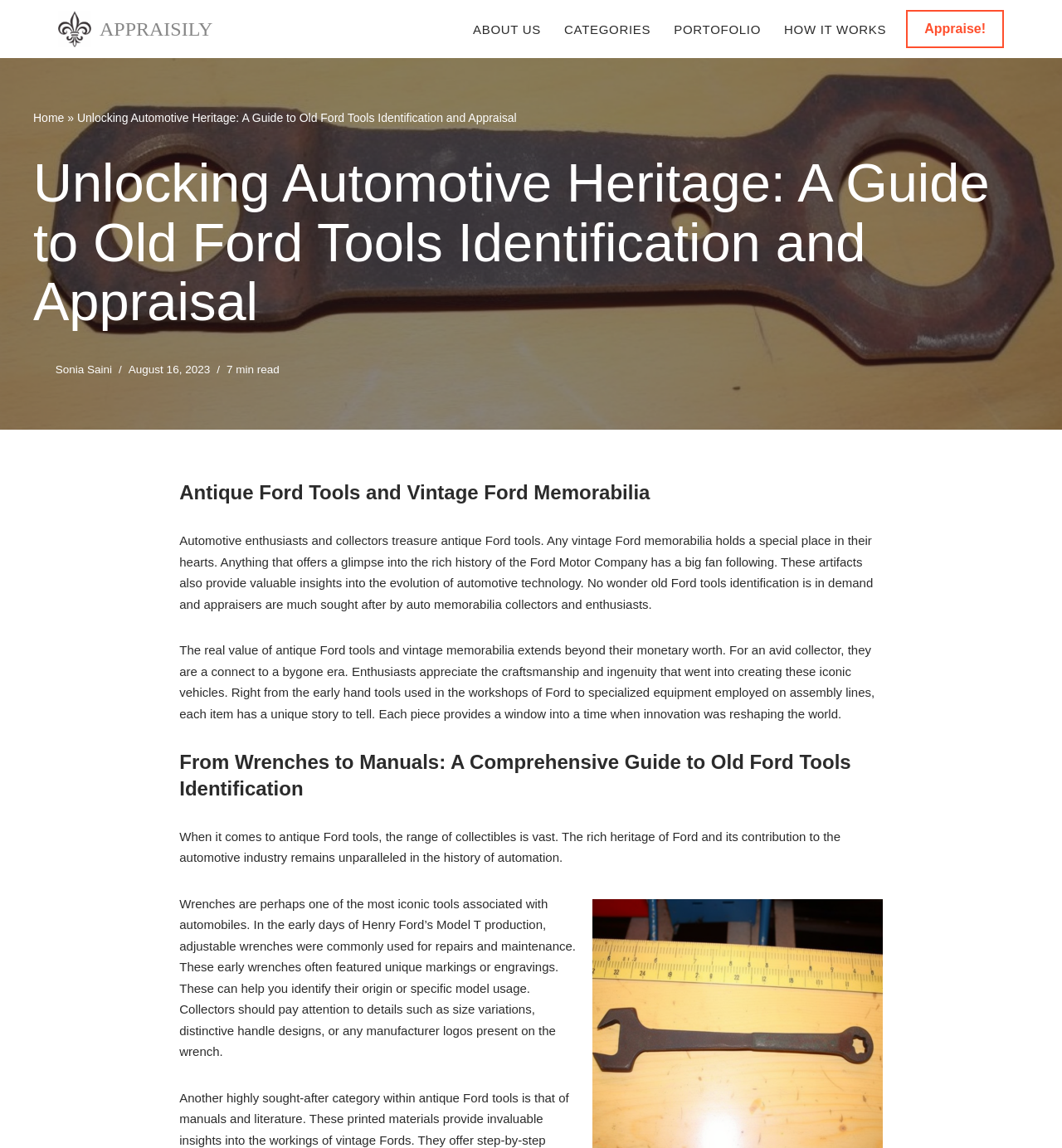Please reply to the following question using a single word or phrase: 
What is the significance of antique Ford tools?

Connect to a bygone era